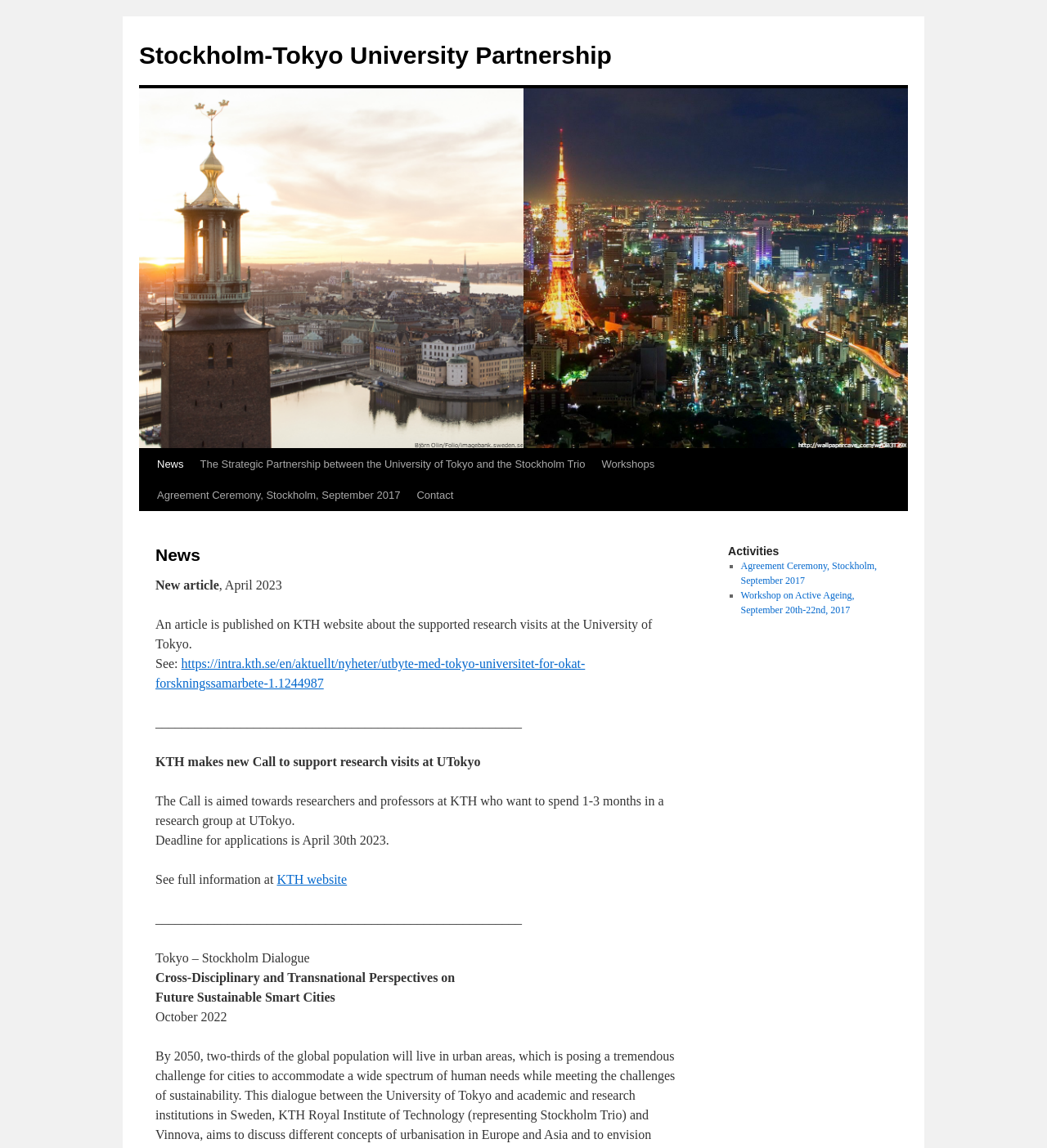Find the bounding box coordinates of the element to click in order to complete the given instruction: "Read about the Workshop on Active Ageing, September 20th-22nd, 2017."

[0.707, 0.514, 0.816, 0.536]